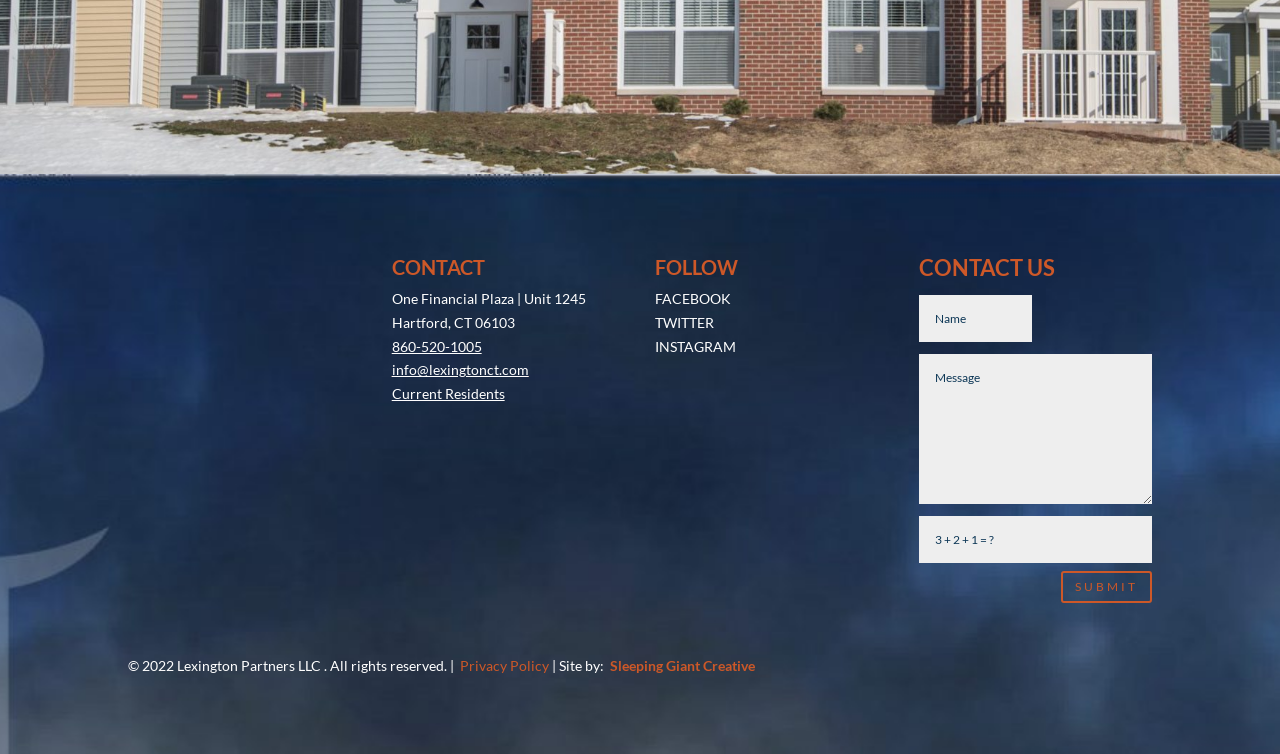Please determine the bounding box coordinates of the element's region to click for the following instruction: "Call the phone number".

[0.306, 0.448, 0.376, 0.47]